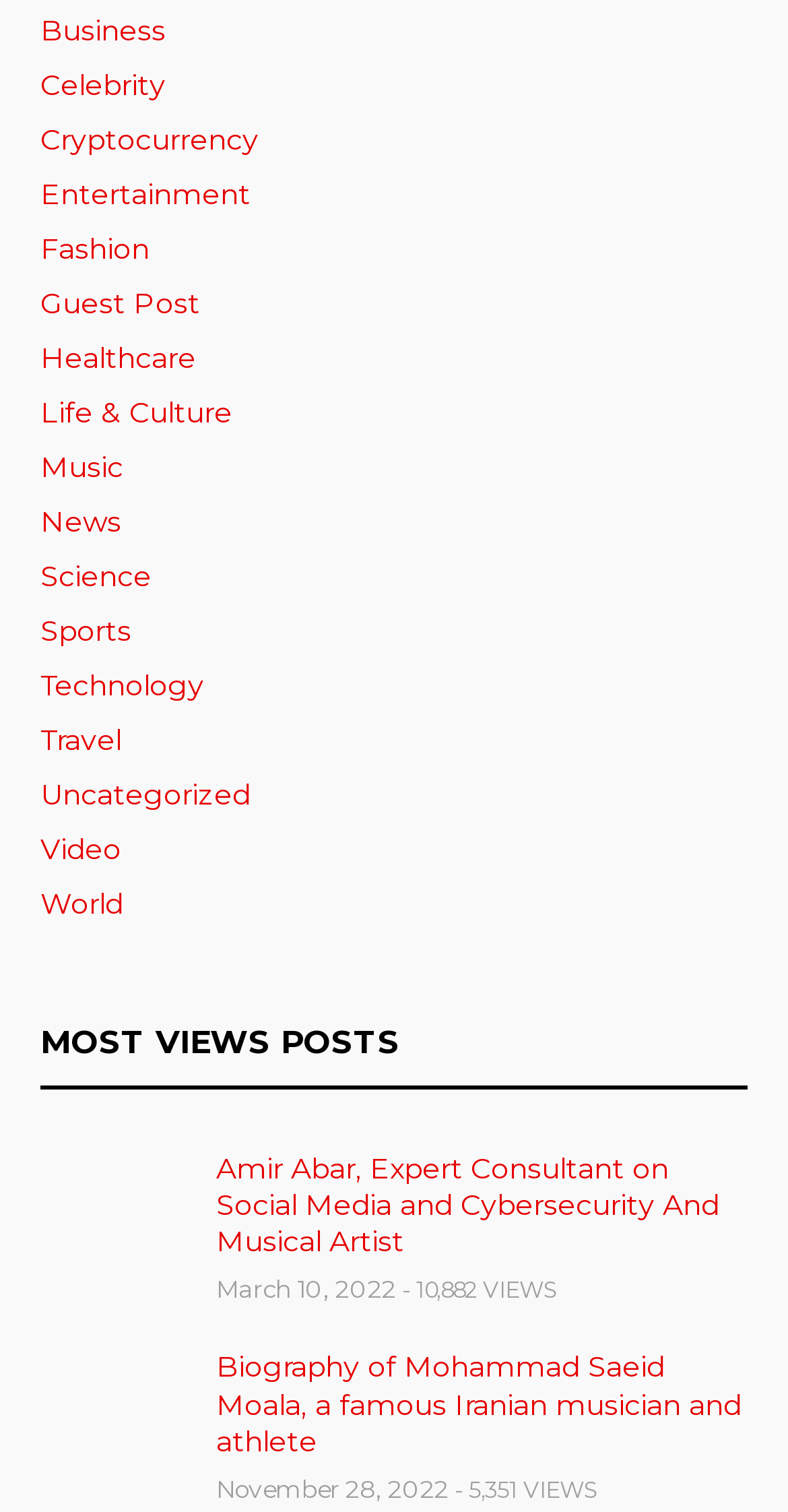Provide a short, one-word or phrase answer to the question below:
How many views does the post 'Amir Abar, Expert Consultant on Social Media and Cybersecurity And Musical Artist' have?

10,882